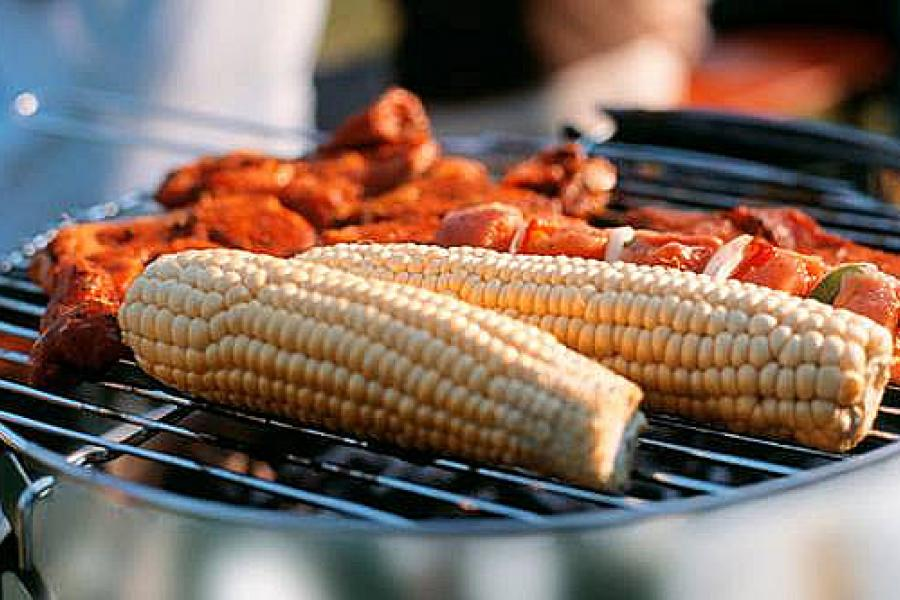Describe all the important aspects and details of the image.

The image captures a vibrant scene of outdoor grilling, featuring golden corn on the cob and a variety of marinated meats sizzling on a barbecue grill. The corn, with its plump kernels, stands out prominently in the foreground, while the grilled meat, possibly chicken and kebabs, showcases tantalizing char marks and glistens with flavor. This setup illustrates the joy of summer cooking and the essence of barbecuing, perfect for family gatherings or friendly get-togethers. Overall, this visual encapsulates the delightful experience of grilling corn and kebabs, promising a delicious meal and good company.